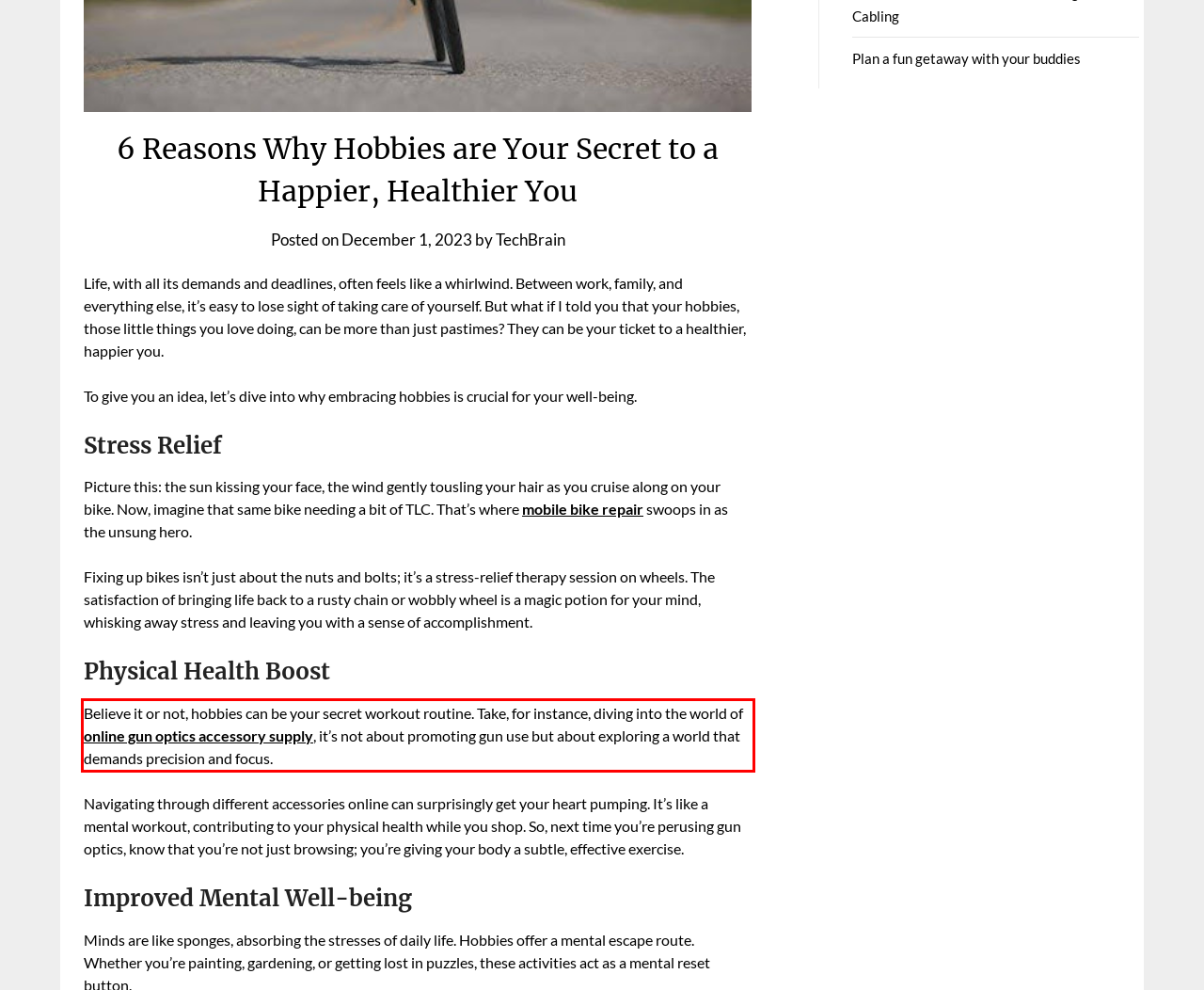Using the provided screenshot of a webpage, recognize and generate the text found within the red rectangle bounding box.

Believe it or not, hobbies can be your secret workout routine. Take, for instance, diving into the world of online gun optics accessory supply, it’s not about promoting gun use but about exploring a world that demands precision and focus.